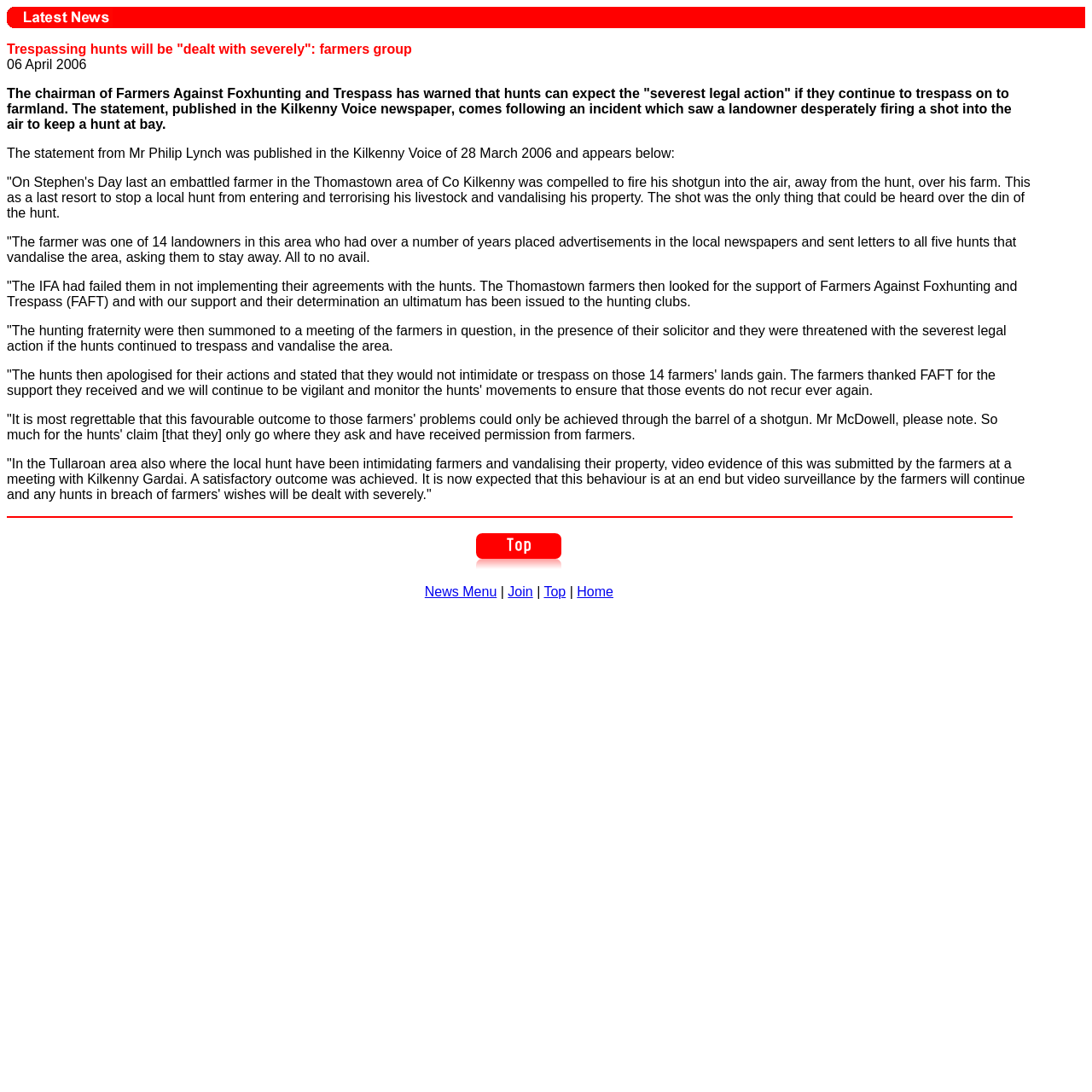Please give a concise answer to this question using a single word or phrase: 
How many landowners had placed advertisements in local newspapers asking hunts to stay away?

14